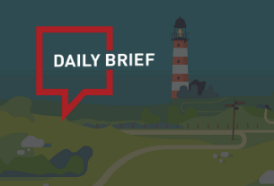What type of structure is depicted in the seaside landscape?
Look at the image and respond to the question as thoroughly as possible.

The caption describes a seaside landscape with rolling green hills leading to a classic striped lighthouse, which is a distinctive type of structure often found in coastal areas, serving as a beacon for guidance and insight.